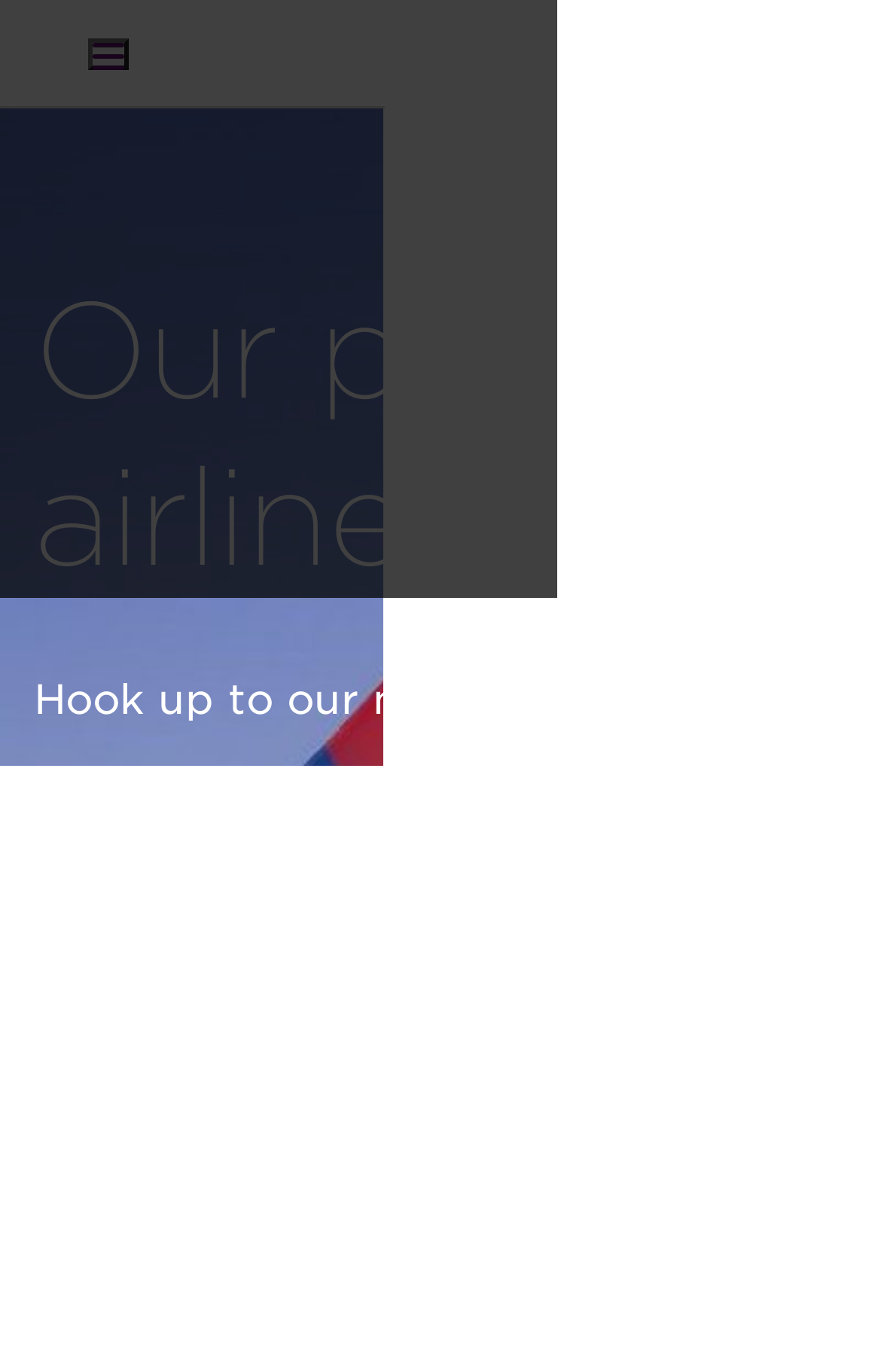How many types of partner airlines are mentioned on this webpage?
Please respond to the question with a detailed and well-explained answer.

There are three types of partner airlines mentioned on this webpage, namely joint venture partners, codeshare partners, and other airline partners, as indicated by the links and images on the webpage.